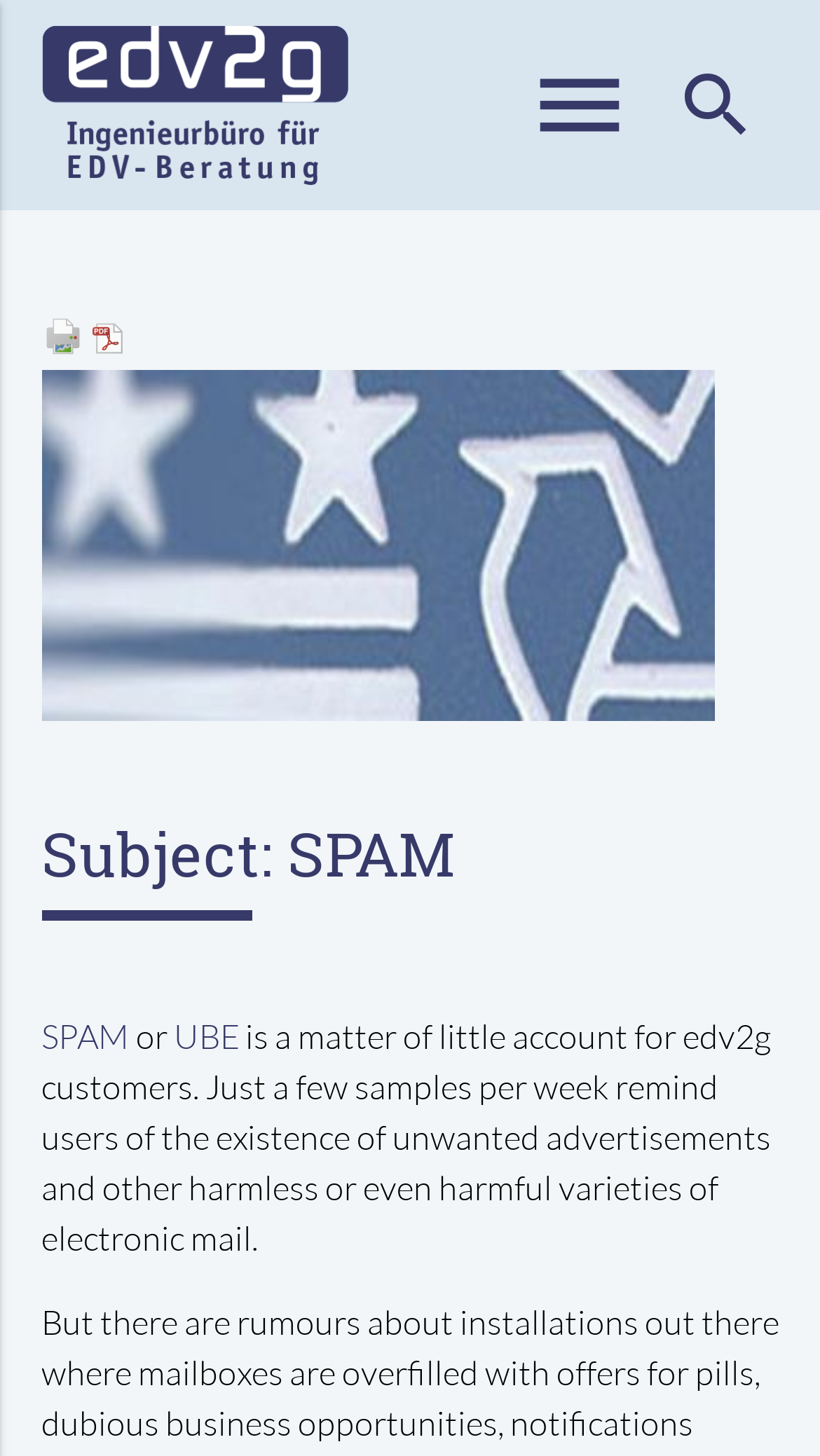Give the bounding box coordinates for the element described by: "title="Save article as PDF"".

[0.109, 0.222, 0.155, 0.251]